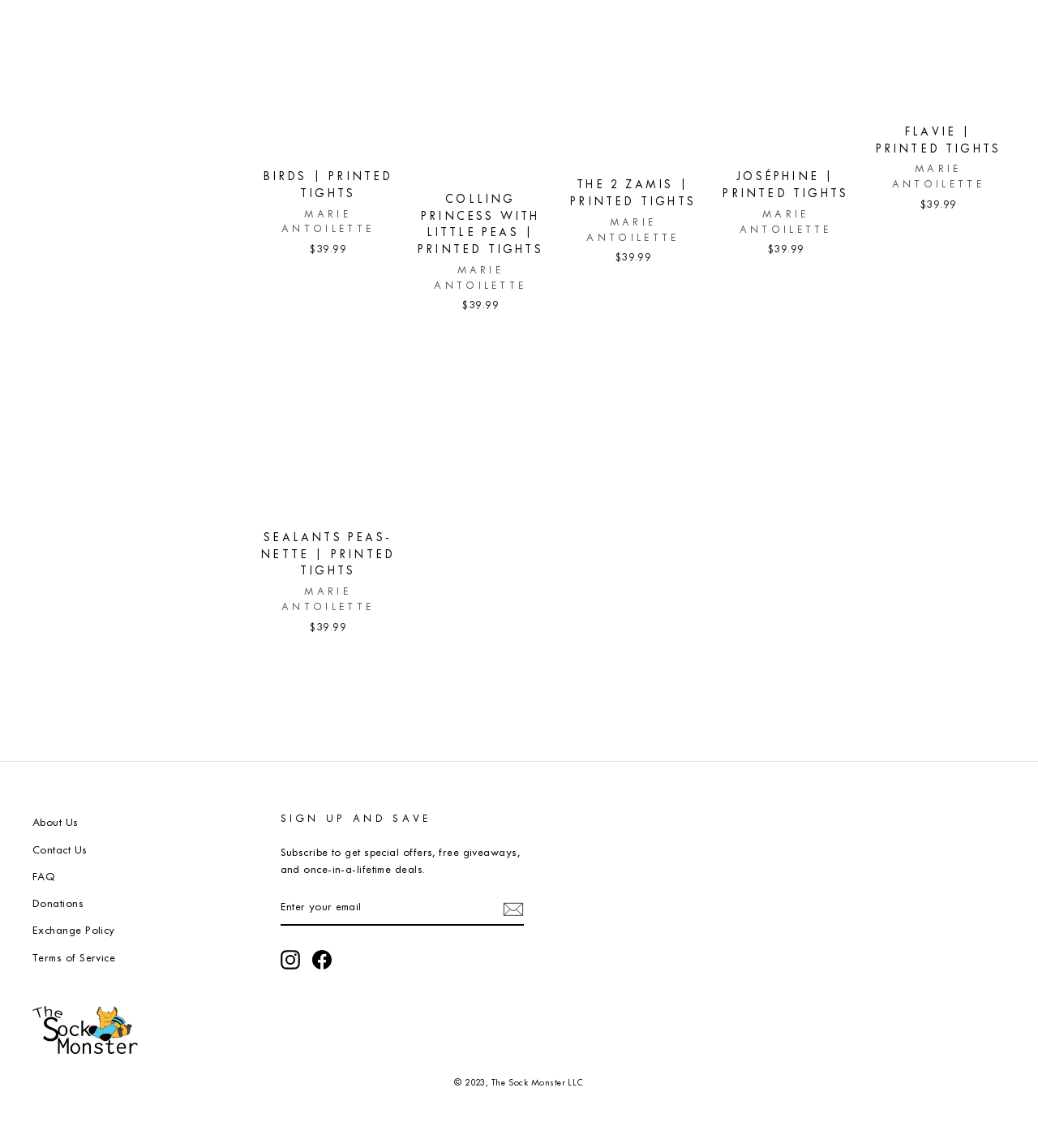Using the provided description: "Terms of Service", find the bounding box coordinates of the corresponding UI element. The output should be four float numbers between 0 and 1, in the format [left, top, right, bottom].

[0.031, 0.824, 0.111, 0.845]